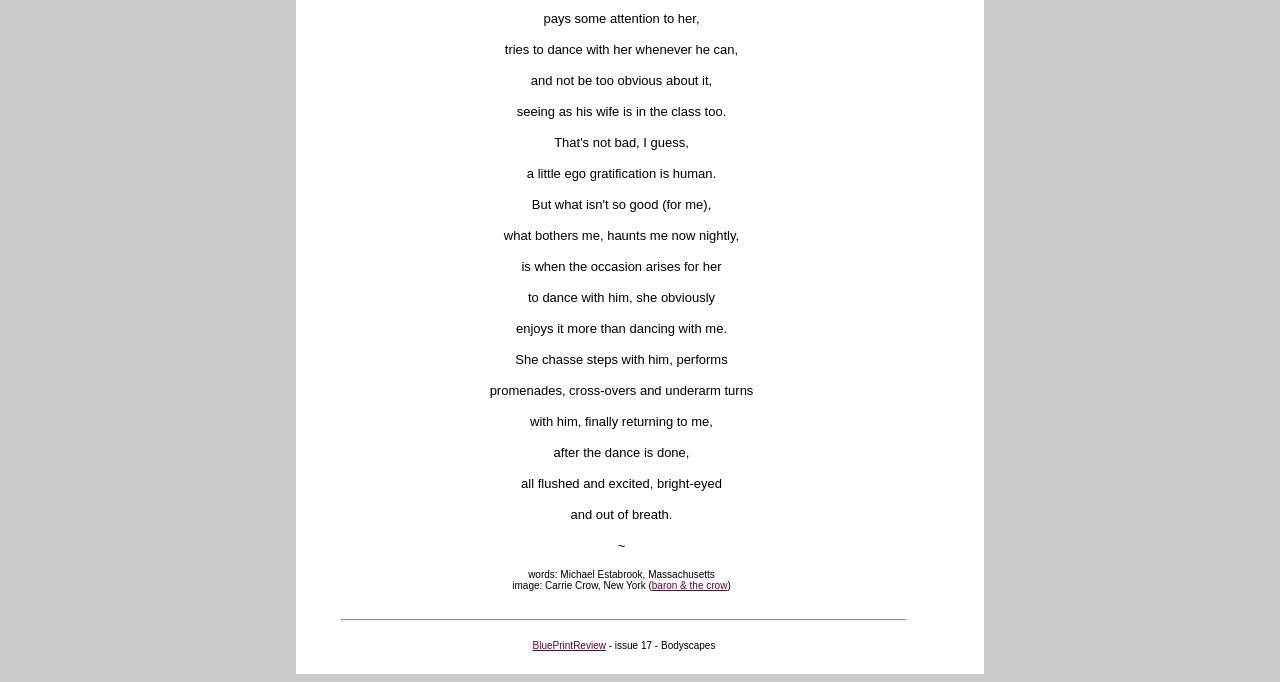Locate the bounding box for the described UI element: "BluePrintReview". Ensure the coordinates are four float numbers between 0 and 1, formatted as [left, top, right, bottom].

[0.416, 0.938, 0.473, 0.955]